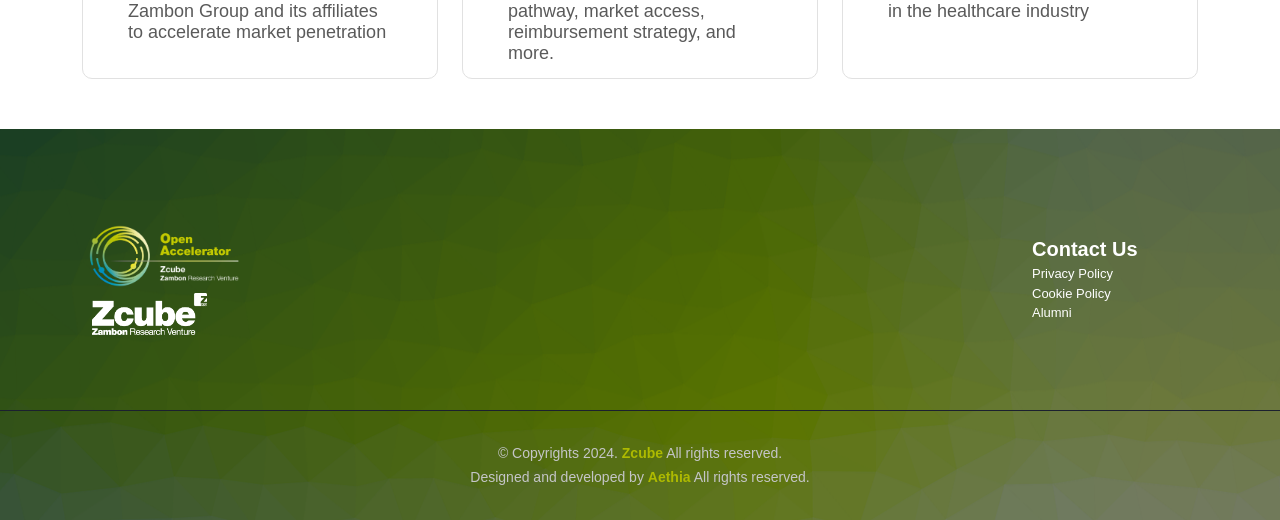What is the logo of the website?
Based on the image, provide a one-word or brief-phrase response.

Logo